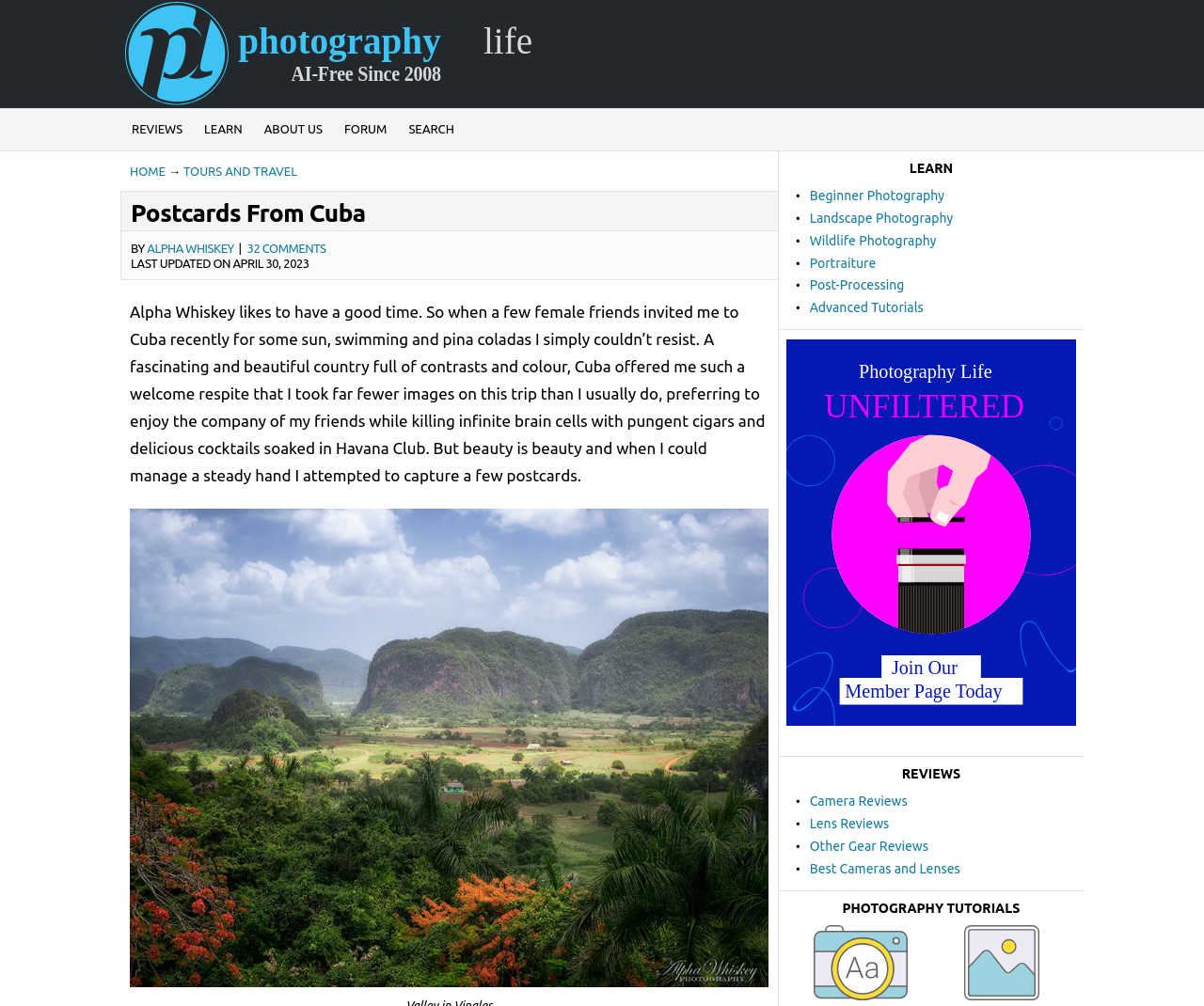What is the date of the last update?
Based on the image, answer the question in a detailed manner.

The date of the last update is mentioned as 'APRIL 30, 2023' which is located below the text that starts with 'Alpha Whiskey likes to have a good time...' and above the image with the link '1a'.